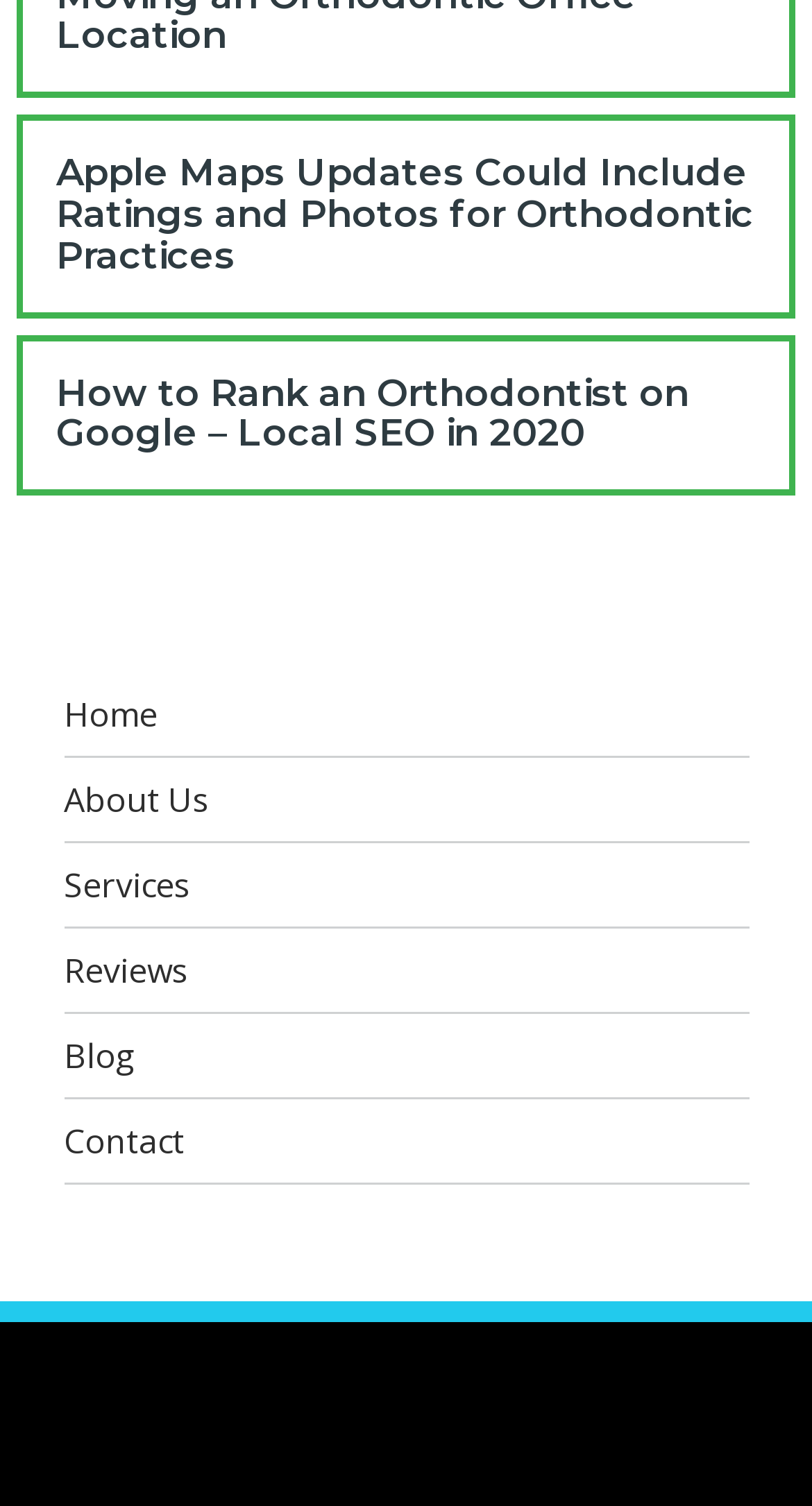Kindly determine the bounding box coordinates of the area that needs to be clicked to fulfill this instruction: "contact us".

None